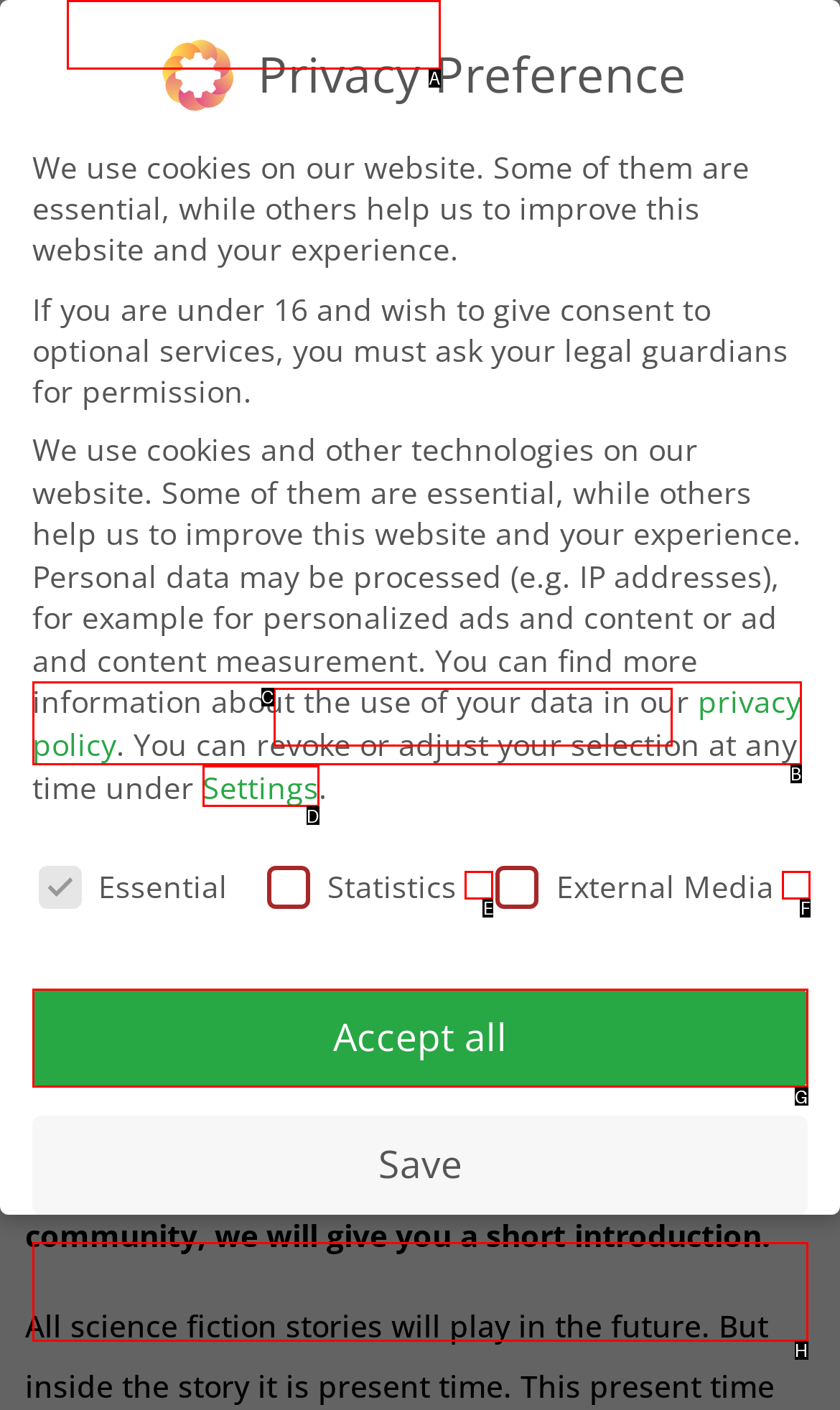Indicate the HTML element to be clicked to accomplish this task: Visit the Home page Respond using the letter of the correct option.

None